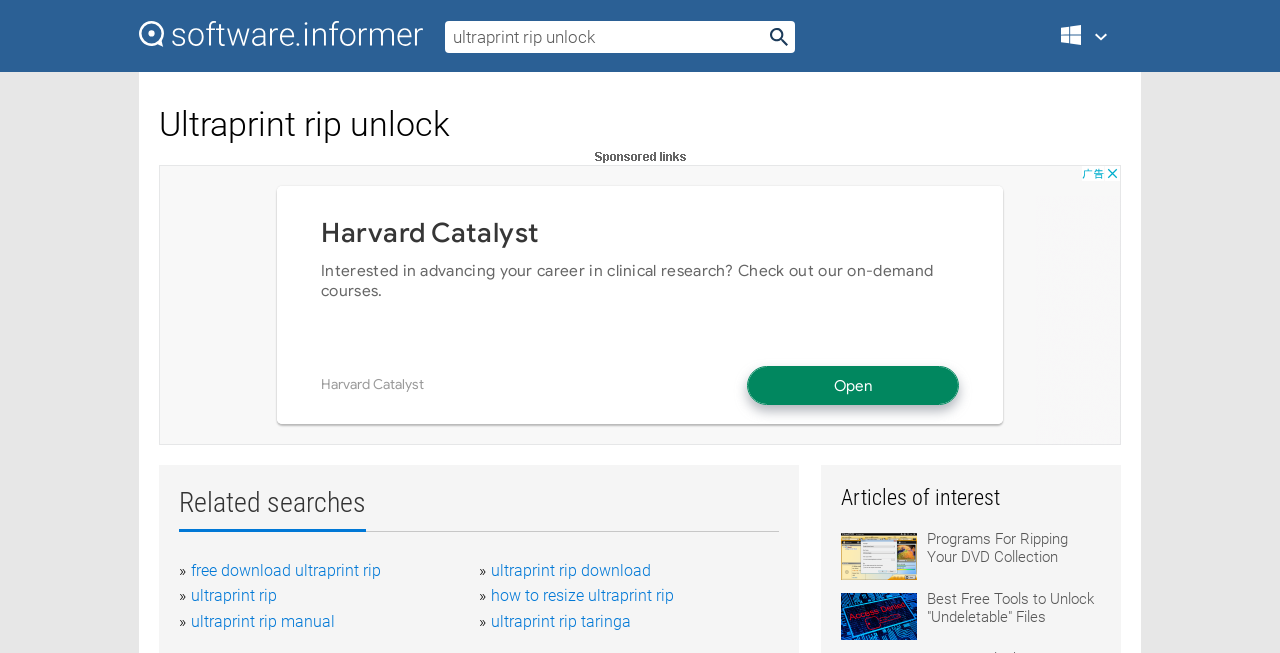Specify the bounding box coordinates of the region I need to click to perform the following instruction: "Click on the Programs For Ripping Your DVD Collection link". The coordinates must be four float numbers in the range of 0 to 1, i.e., [left, top, right, bottom].

[0.657, 0.811, 0.86, 0.882]